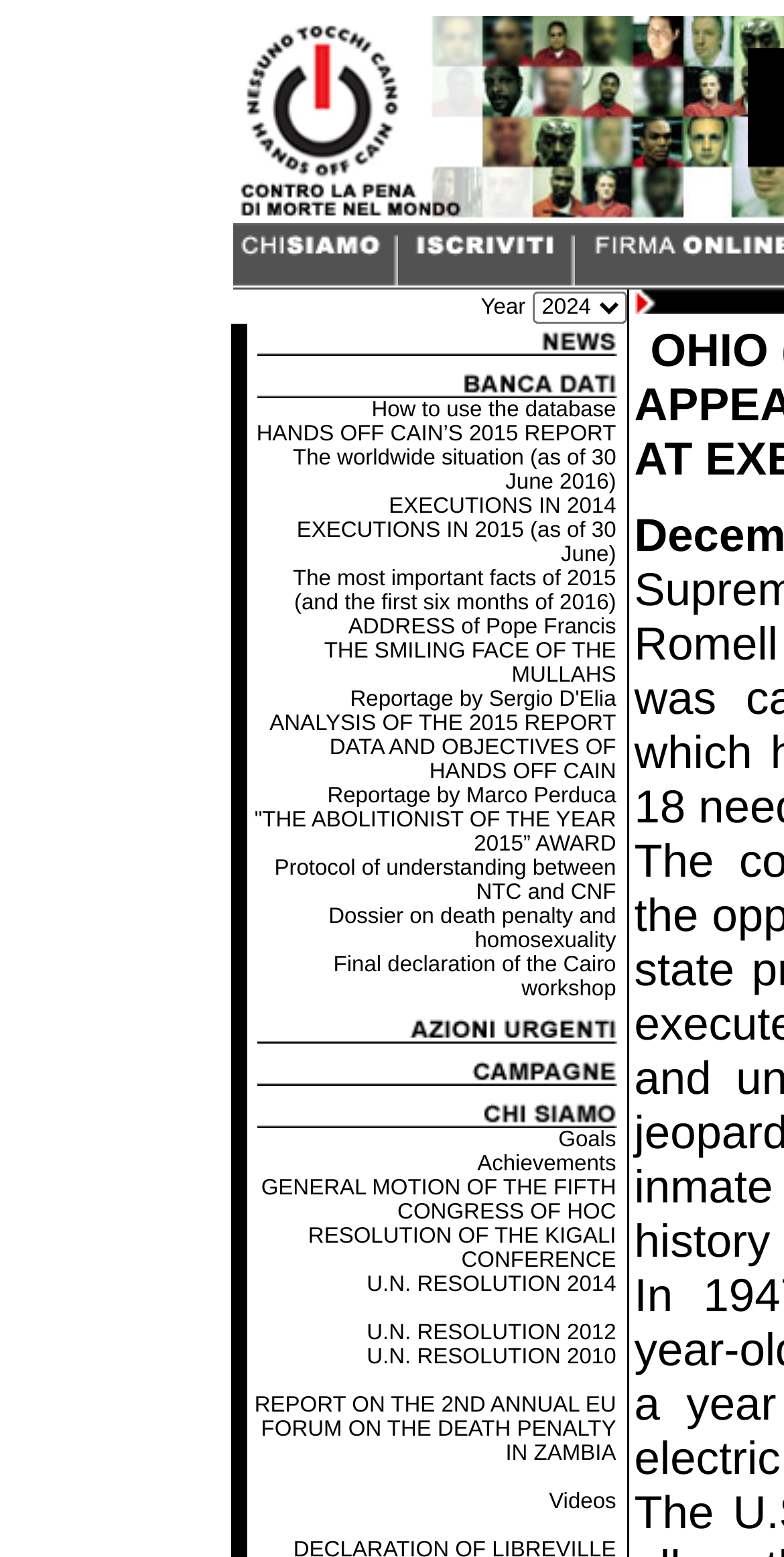How many tables are on the webpage?
Answer with a single word or phrase by referring to the visual content.

2